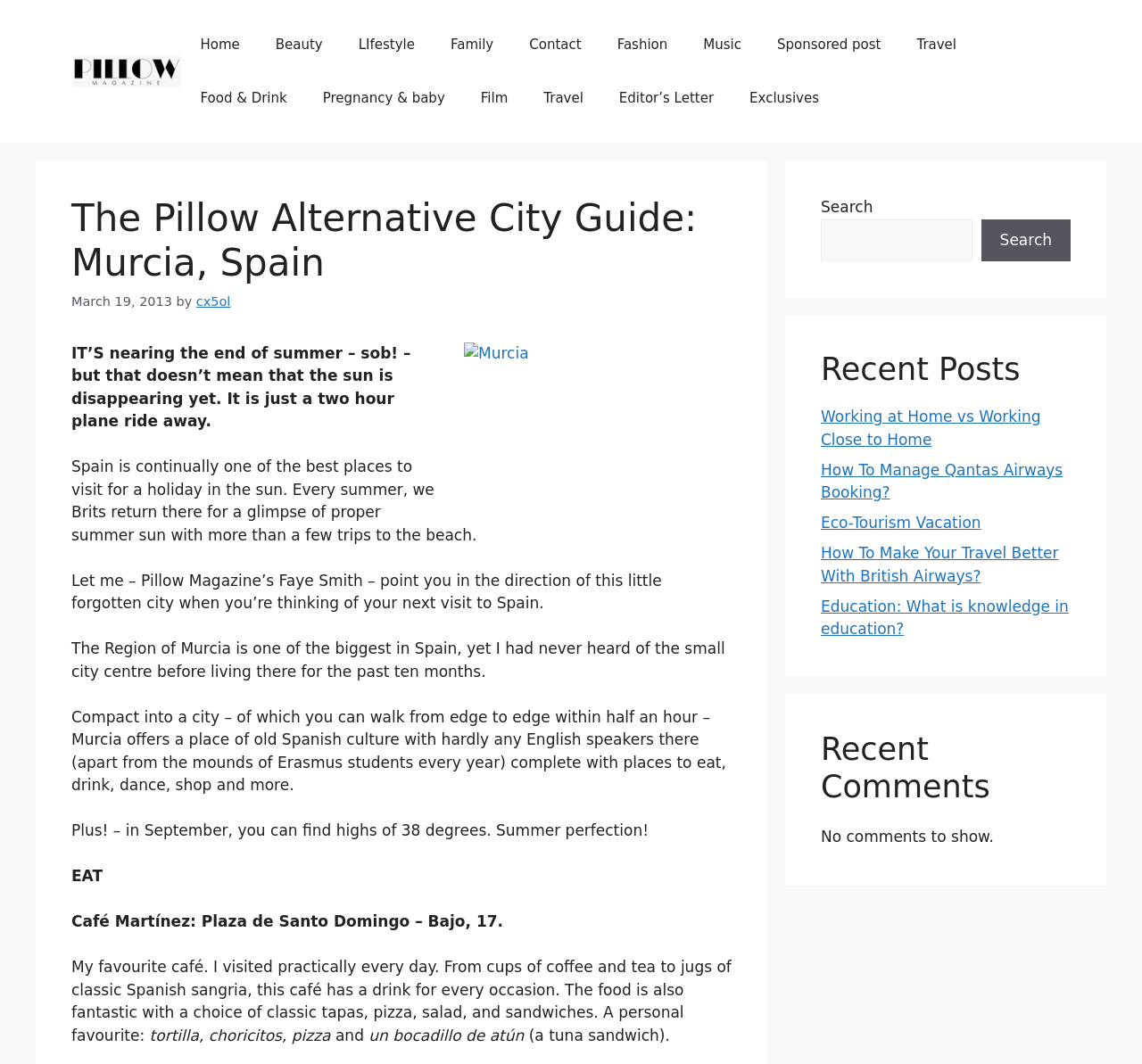Using the given element description, provide the bounding box coordinates (top-left x, top-left y, bottom-right x, bottom-right y) for the corresponding UI element in the screenshot: Film

[0.405, 0.067, 0.46, 0.117]